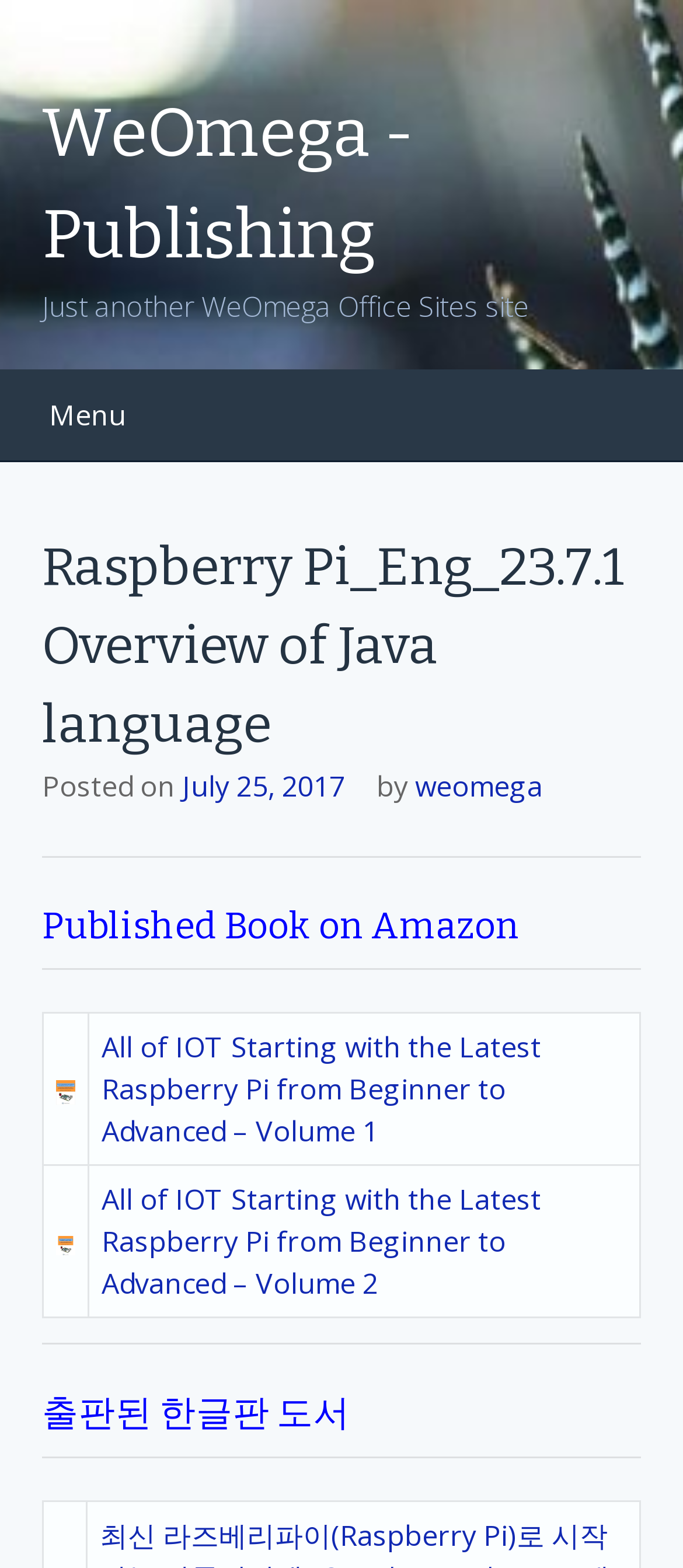Respond with a single word or phrase to the following question: How many books are listed on the webpage?

2